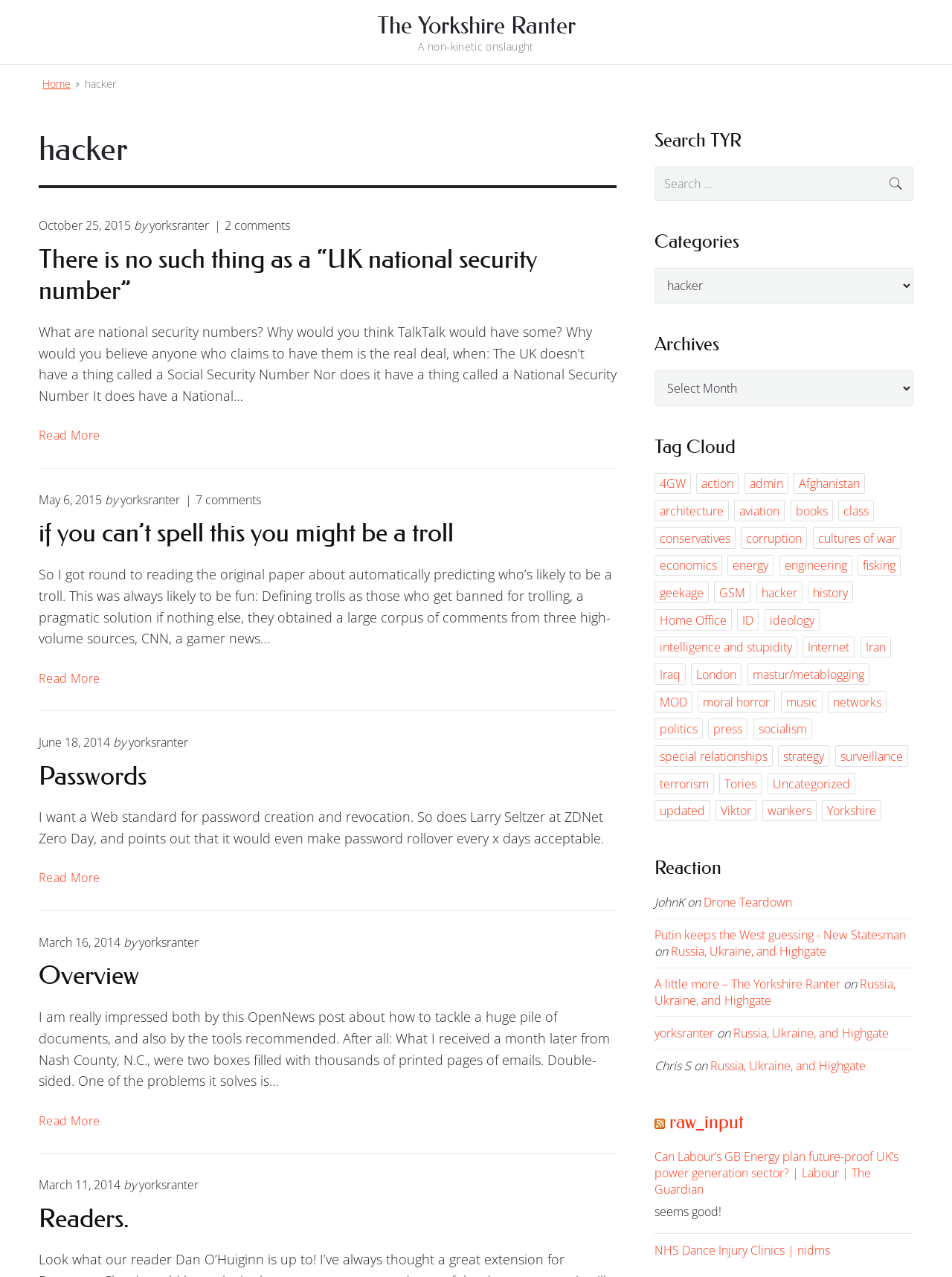Provide a thorough description of the webpage you see.

The webpage is a blog titled "hacker – The Yorkshire Ranter". At the top, there is a navigation bar with a link to the homepage and a breadcrumbs section. Below the navigation bar, there are multiple articles listed in a vertical column. Each article has a heading, a timestamp, and the author's name, followed by a brief summary or excerpt. Some articles have a "Read More" link at the bottom.

To the right of the articles, there is a sidebar with several sections. The top section is a search bar with a search button. Below the search bar, there are sections for categories, archives, and a tag cloud. The tag cloud lists various keywords with the number of related items in parentheses.

There are no images on the page, and the layout is primarily text-based. The overall structure of the page is organized, with clear headings and concise summaries for each article.